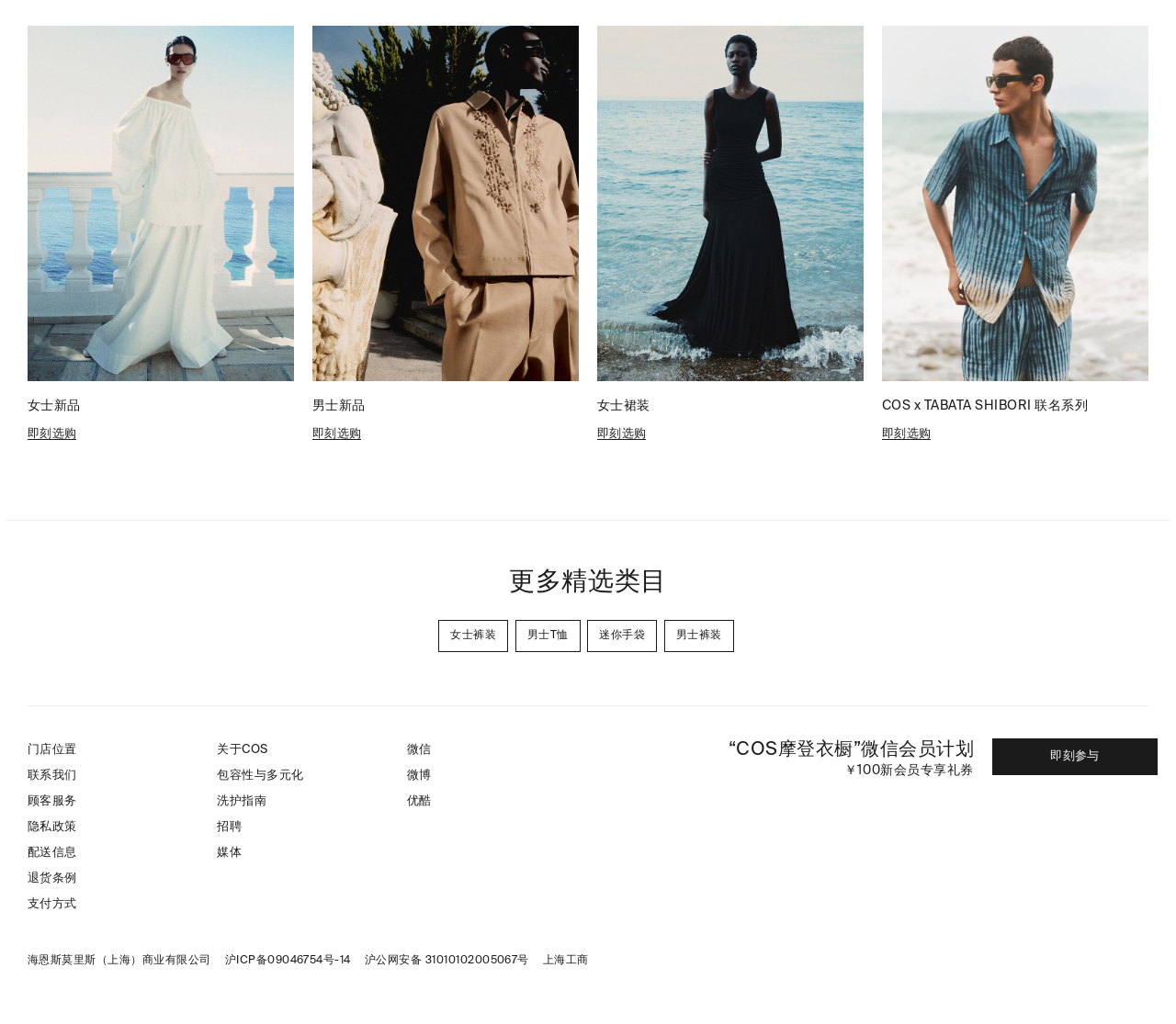Answer the following inquiry with a single word or phrase:
How many links are there in the footer section?

14